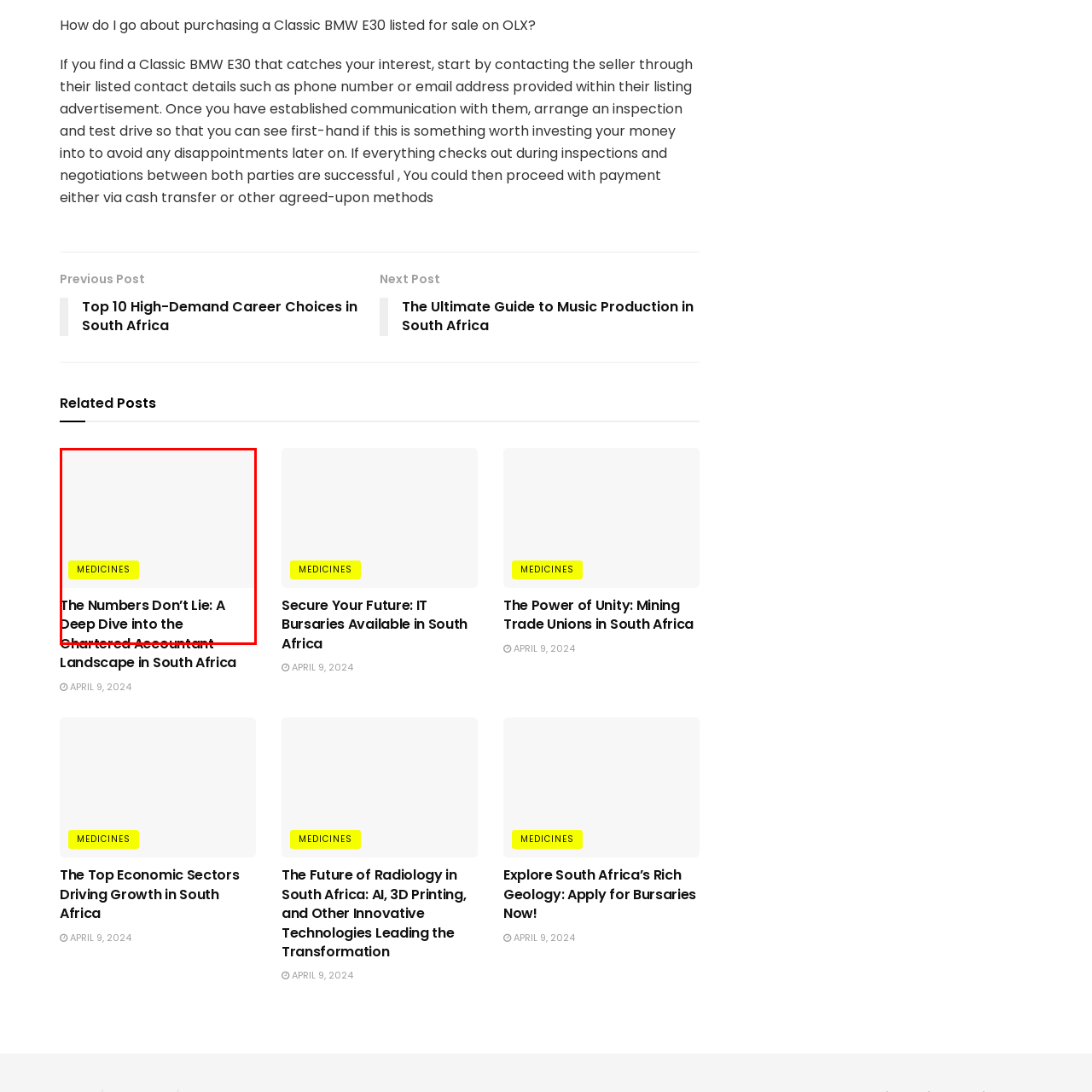Concentrate on the image highlighted by the red boundary and deliver a detailed answer to the following question, using the information from the image:
Is the button related to the article topic?

The button labeled 'MEDICINES' seems out of place in an article about chartered accountants, suggesting that it might be a related content area or a link to a different section on the website, rather than being directly related to the topic of chartered accountants.